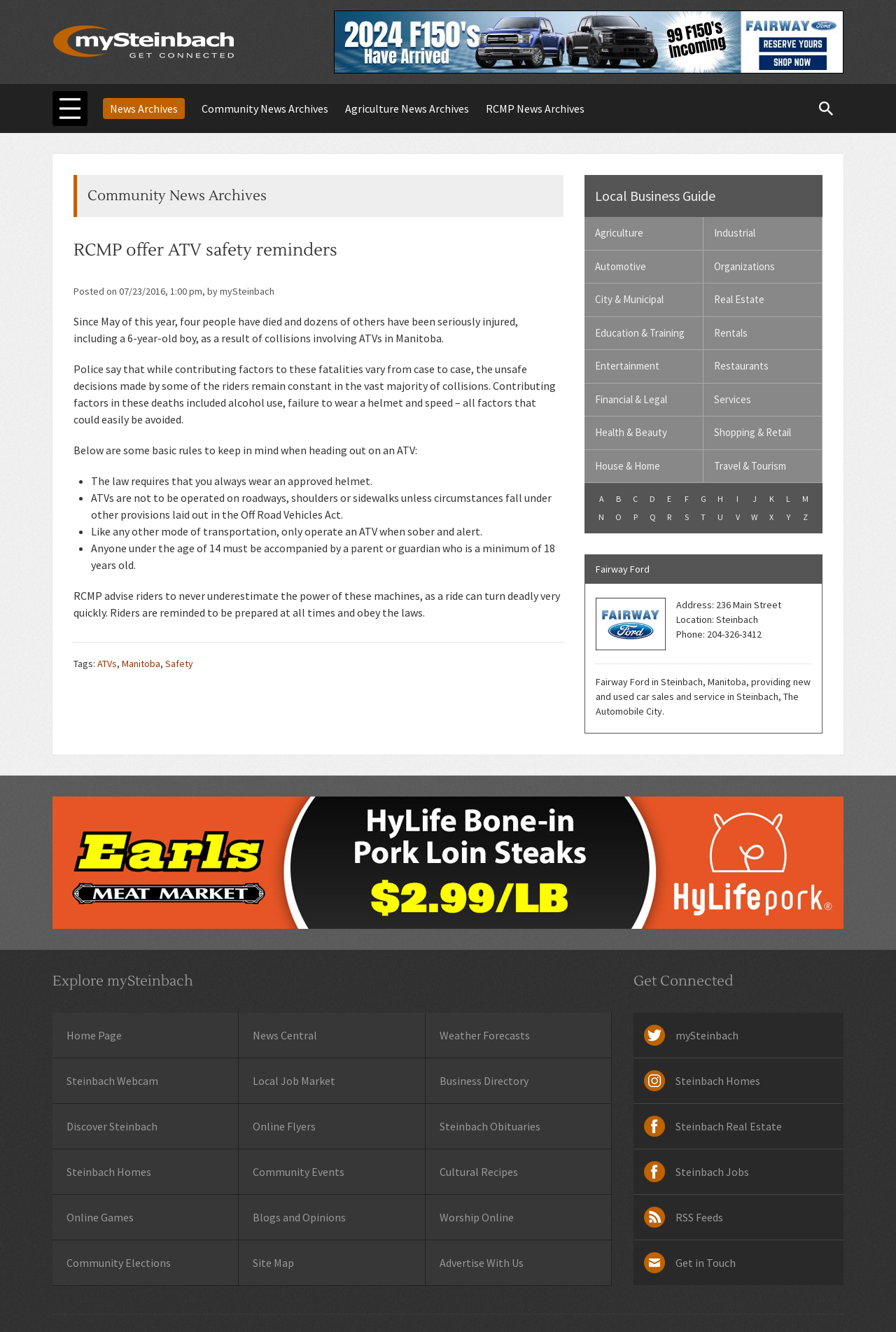What is the topic of the news article?
Please ensure your answer to the question is detailed and covers all necessary aspects.

The topic of the news article can be determined by reading the heading 'RCMP offer ATV safety reminders' and the content of the article, which discusses the importance of safety when operating ATVs.